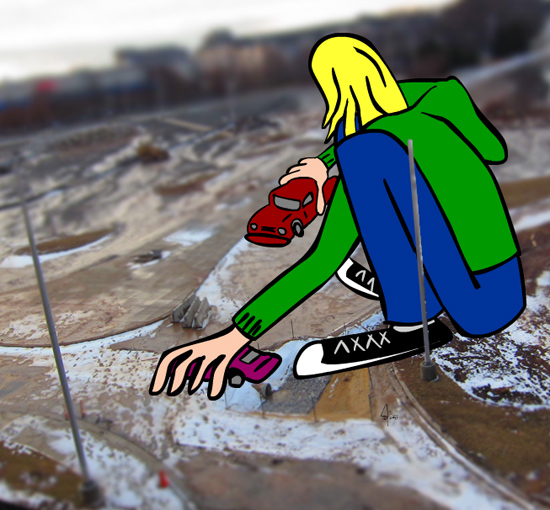How many toy cars is the figure manipulating?
From the screenshot, provide a brief answer in one word or phrase.

two